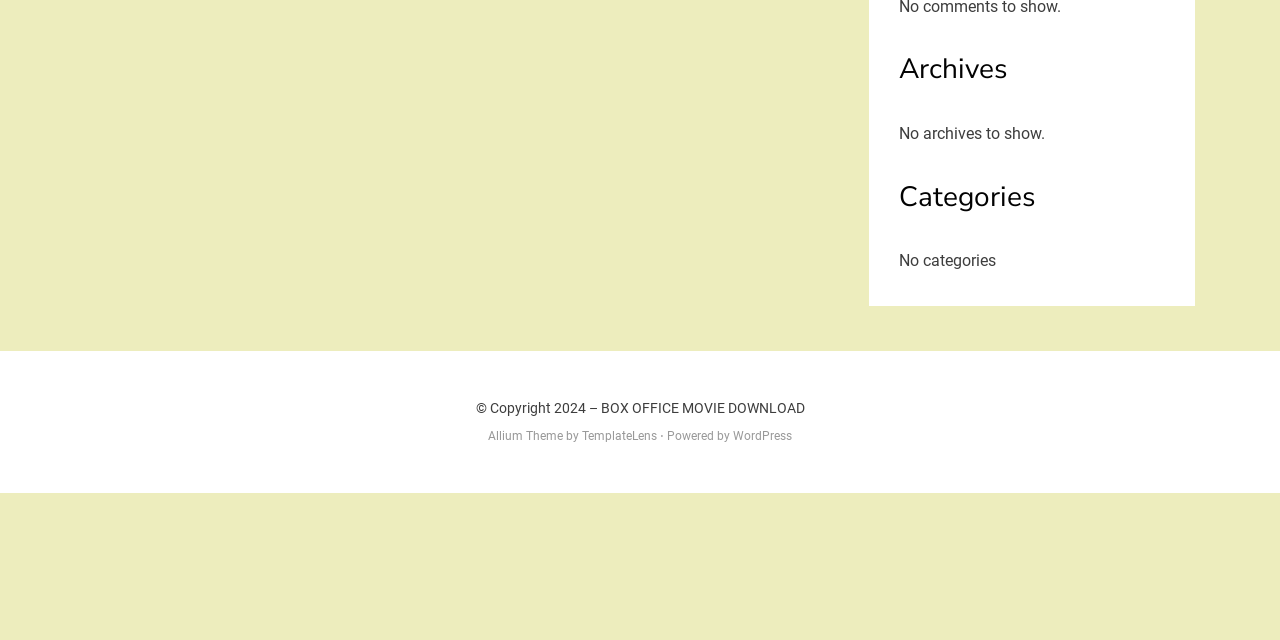Determine the bounding box of the UI component based on this description: "WordPress". The bounding box coordinates should be four float values between 0 and 1, i.e., [left, top, right, bottom].

[0.573, 0.67, 0.619, 0.692]